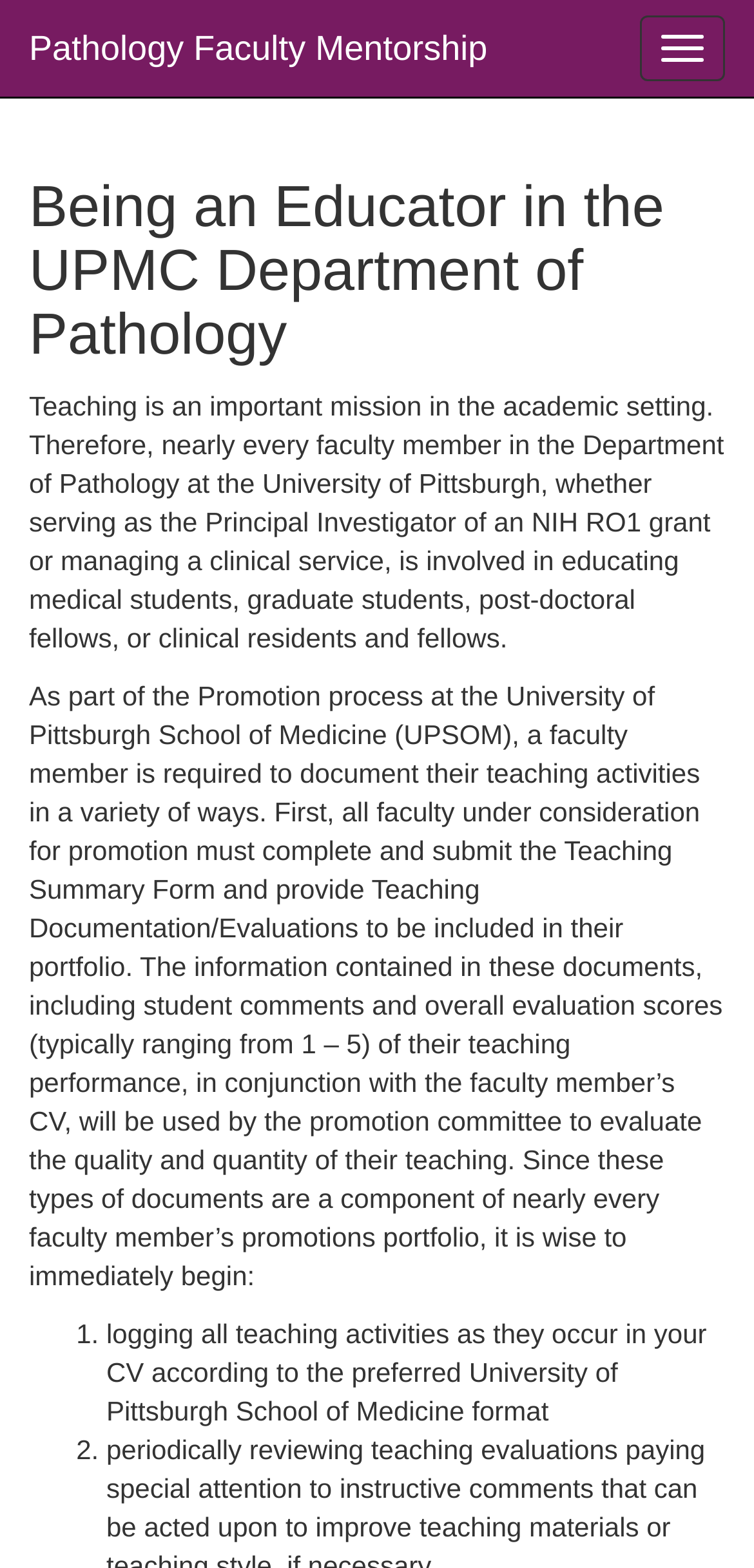From the given element description: "Pathology Faculty Mentorship", find the bounding box for the UI element. Provide the coordinates as four float numbers between 0 and 1, in the order [left, top, right, bottom].

[0.0, 0.0, 0.685, 0.062]